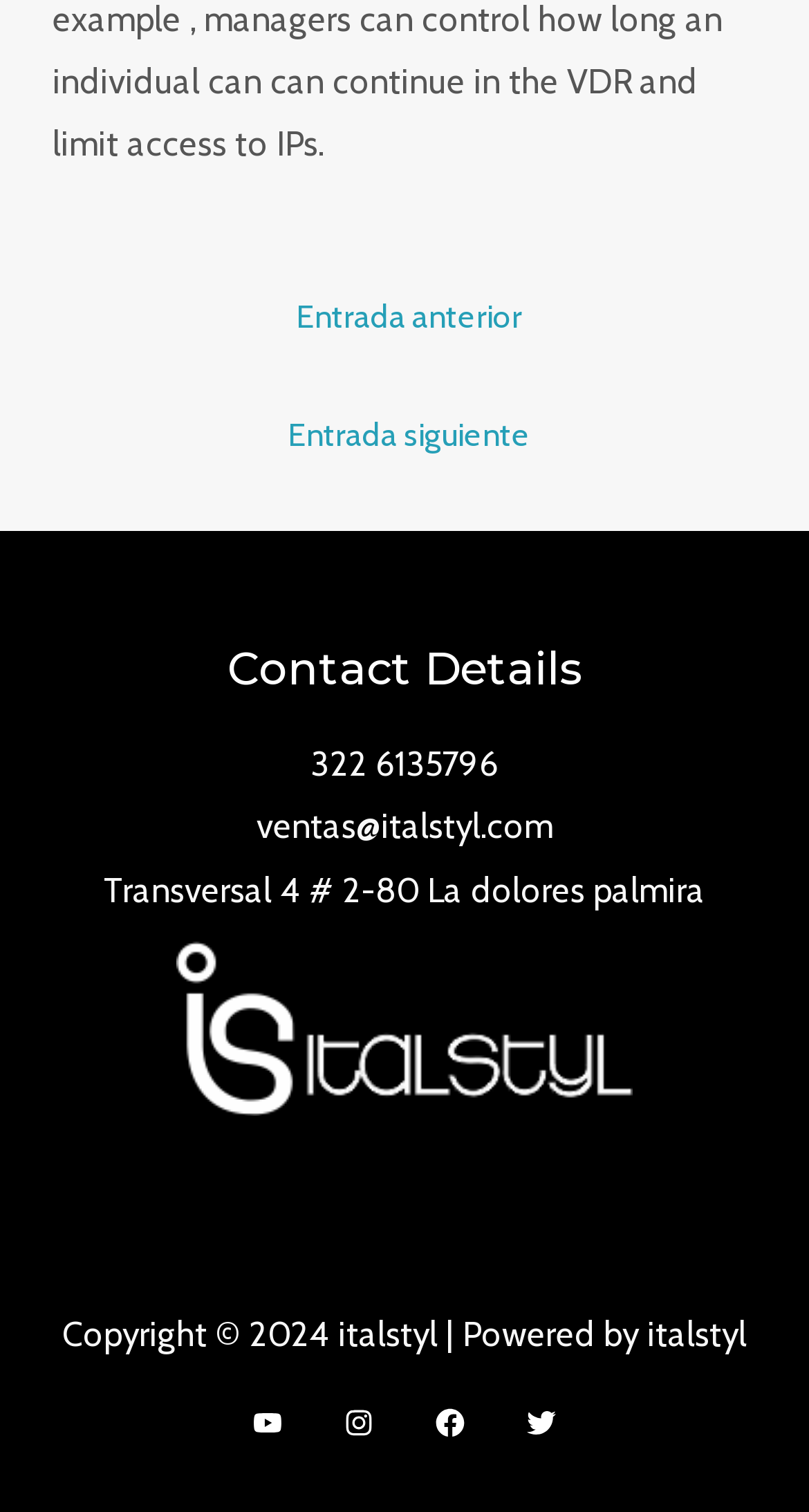Find the bounding box of the UI element described as: "← Entrada anterior". The bounding box coordinates should be given as four float values between 0 and 1, i.e., [left, top, right, bottom].

[0.028, 0.187, 0.982, 0.236]